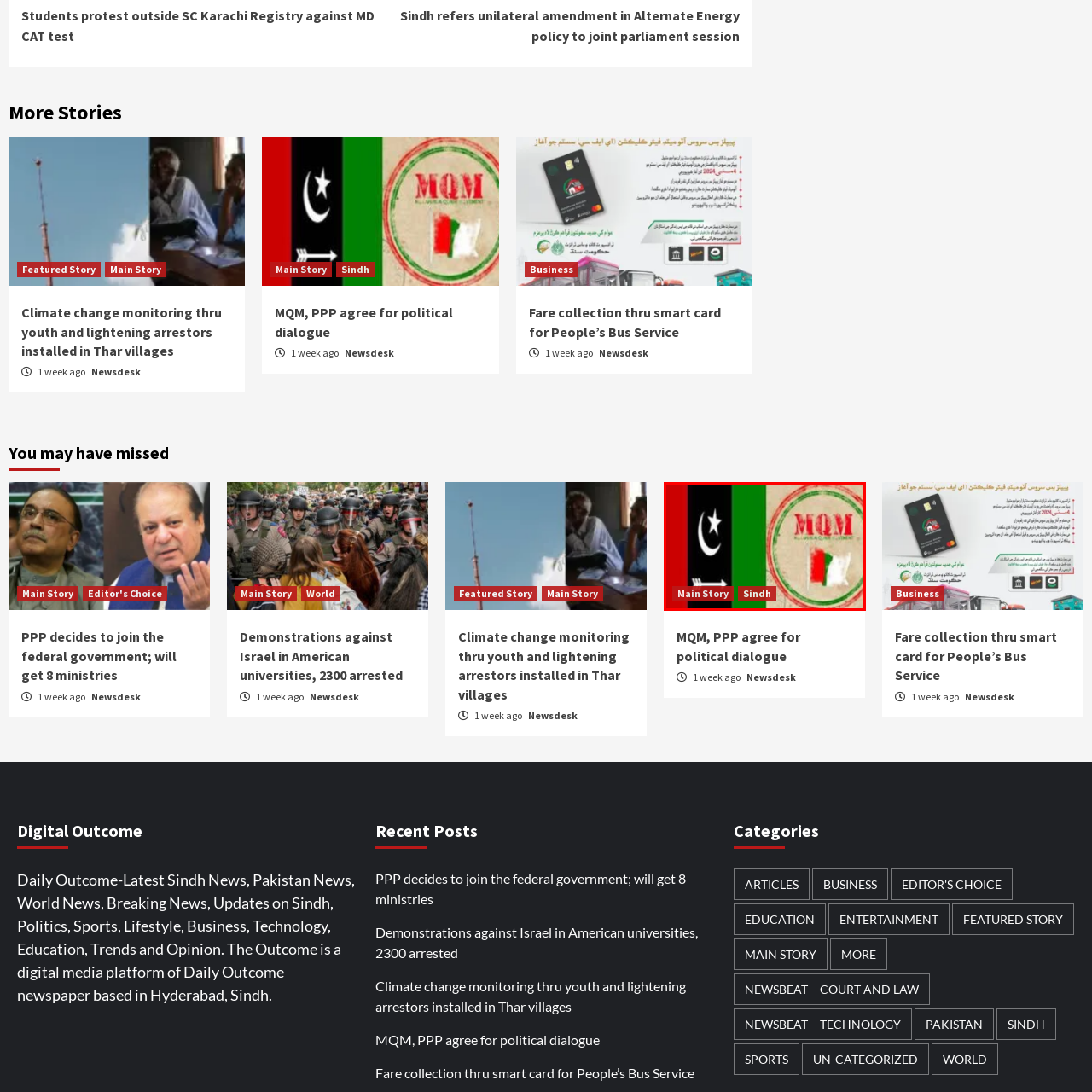What shape is the MQM logo in?
Check the image inside the red boundary and answer the question using a single word or brief phrase.

Circular